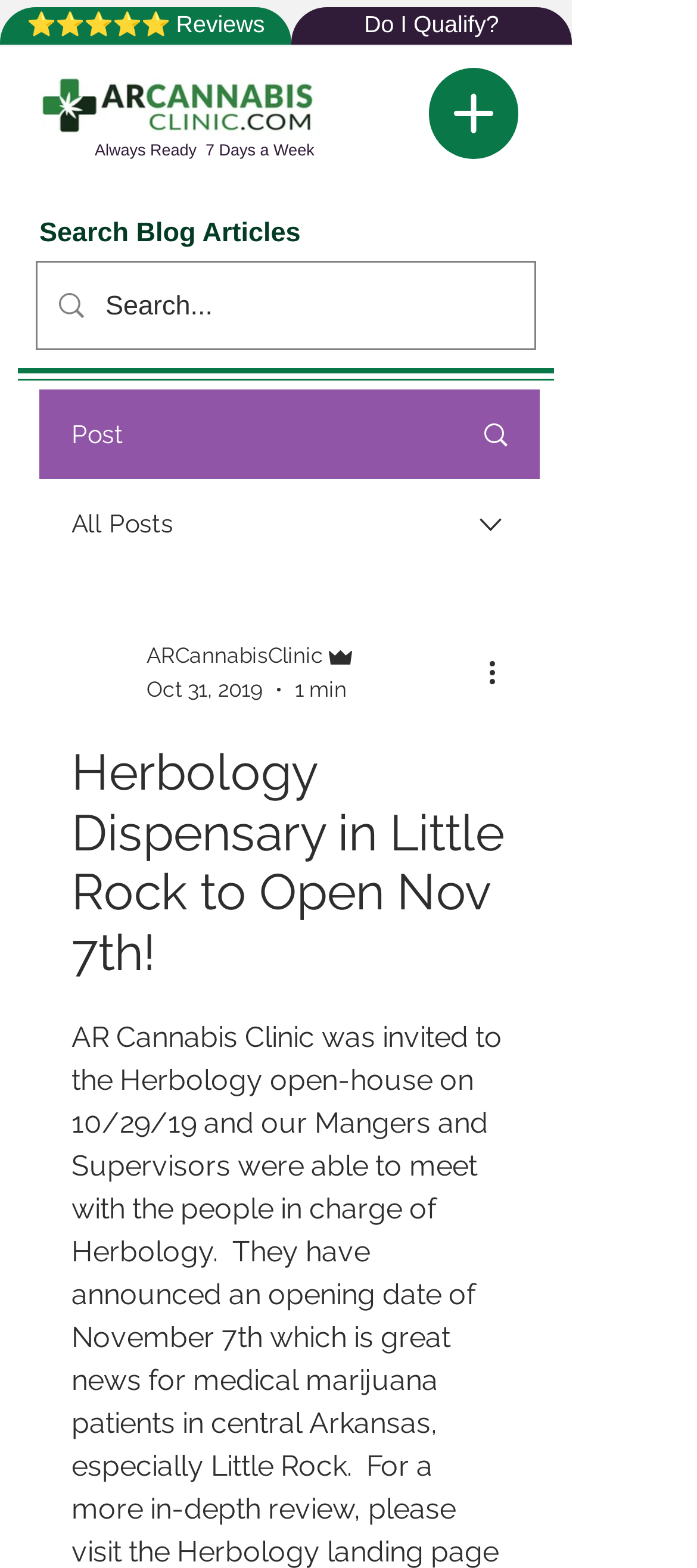Identify and provide the title of the webpage.

Herbology Dispensary in Little Rock to Open Nov 7th!